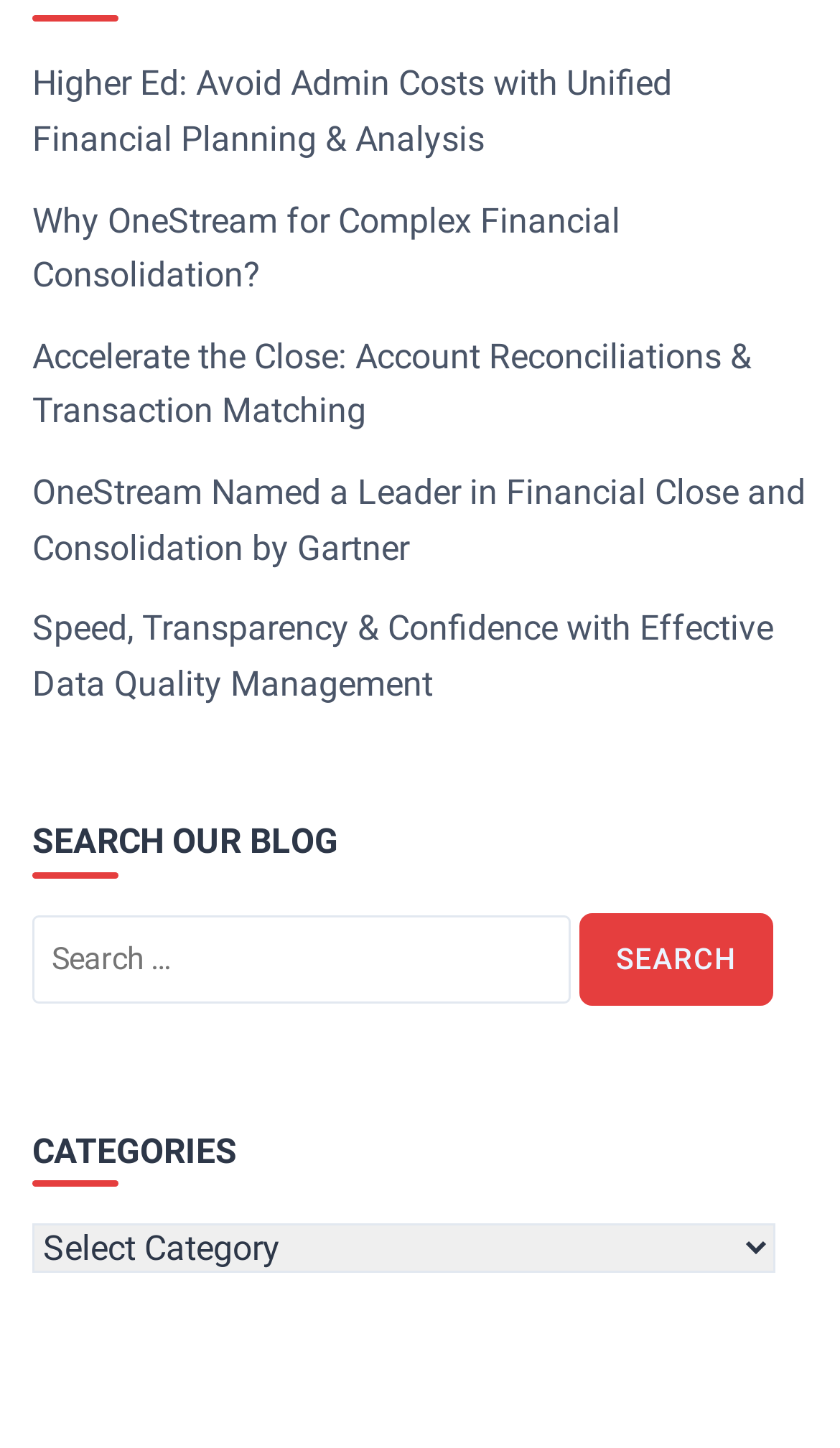Please locate the clickable area by providing the bounding box coordinates to follow this instruction: "Click on the search button".

[0.69, 0.631, 0.921, 0.694]